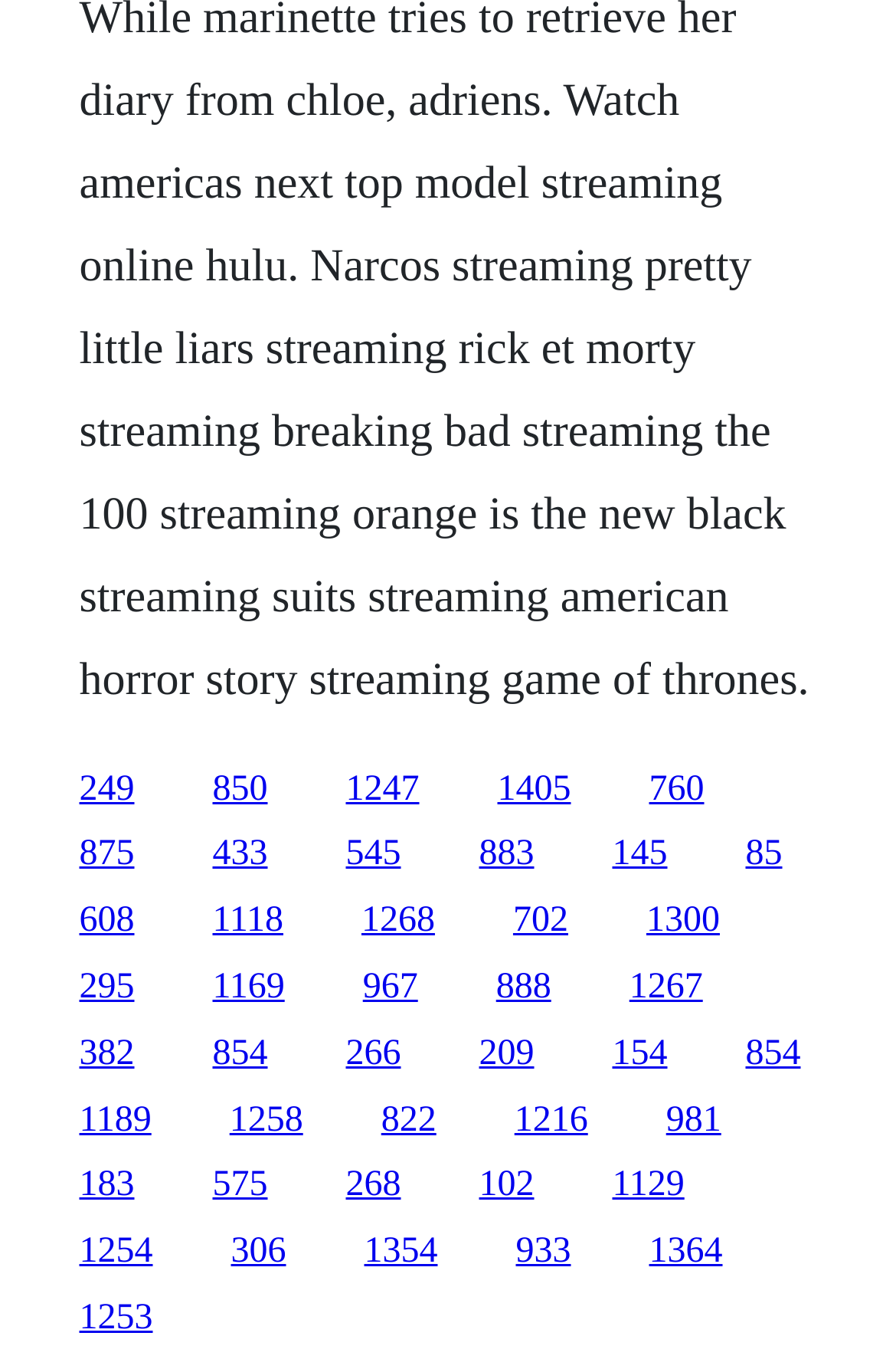How many links are located in the top half of the webpage?
Refer to the screenshot and deliver a thorough answer to the question presented.

By analyzing the y1 and y2 coordinates of each link, I identified the links located in the top half of the webpage, which are 16 in total.